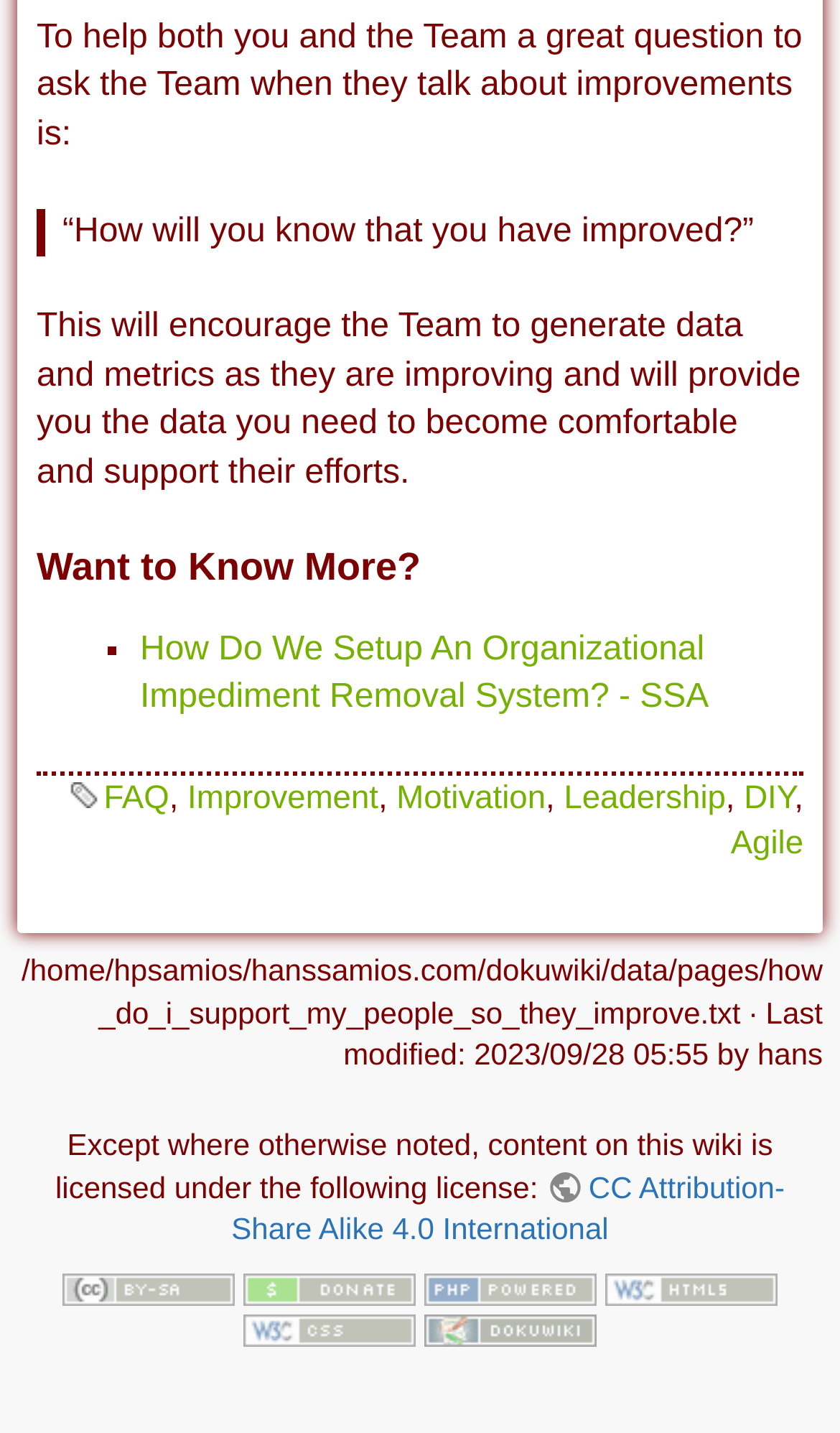Determine the bounding box coordinates of the clickable element to achieve the following action: 'Click on 'Improvement''. Provide the coordinates as four float values between 0 and 1, formatted as [left, top, right, bottom].

[0.223, 0.545, 0.45, 0.57]